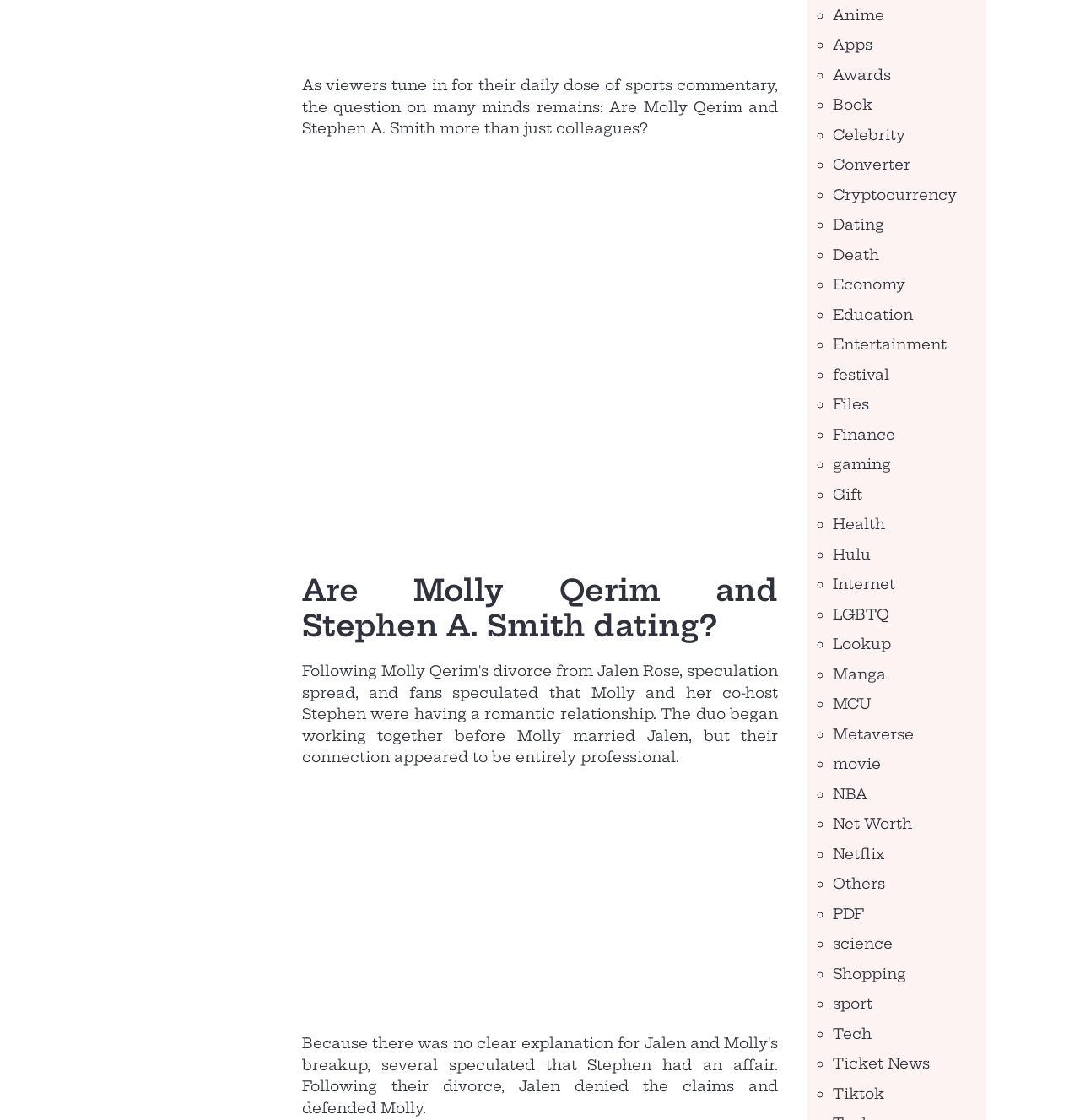Provide your answer to the question using just one word or phrase: What is the topic of the article?

Molly Qerim and Stephen A. Smith